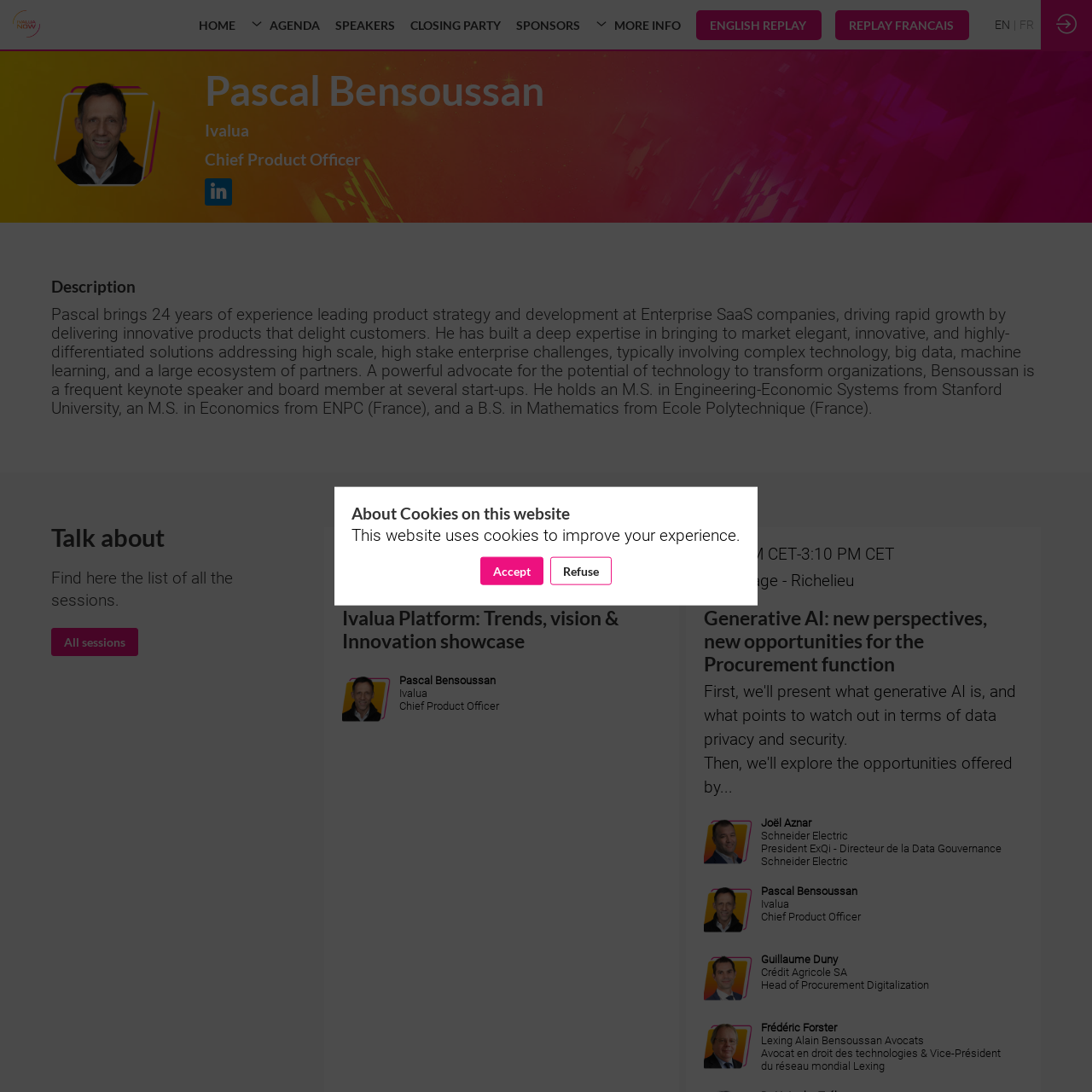Please identify the coordinates of the bounding box for the clickable region that will accomplish this instruction: "Click the 'ENGLISH REPLAY' button".

[0.638, 0.009, 0.752, 0.036]